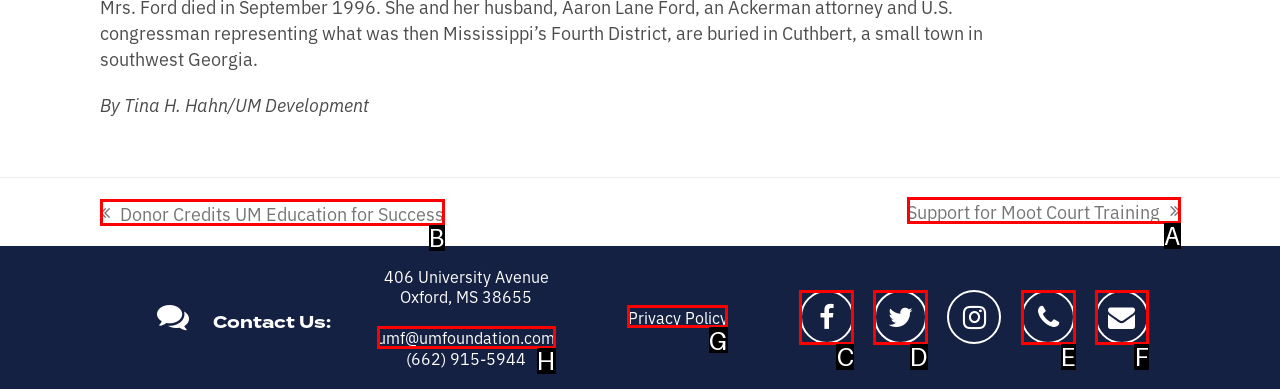Select the proper UI element to click in order to perform the following task: view privacy policy. Indicate your choice with the letter of the appropriate option.

G